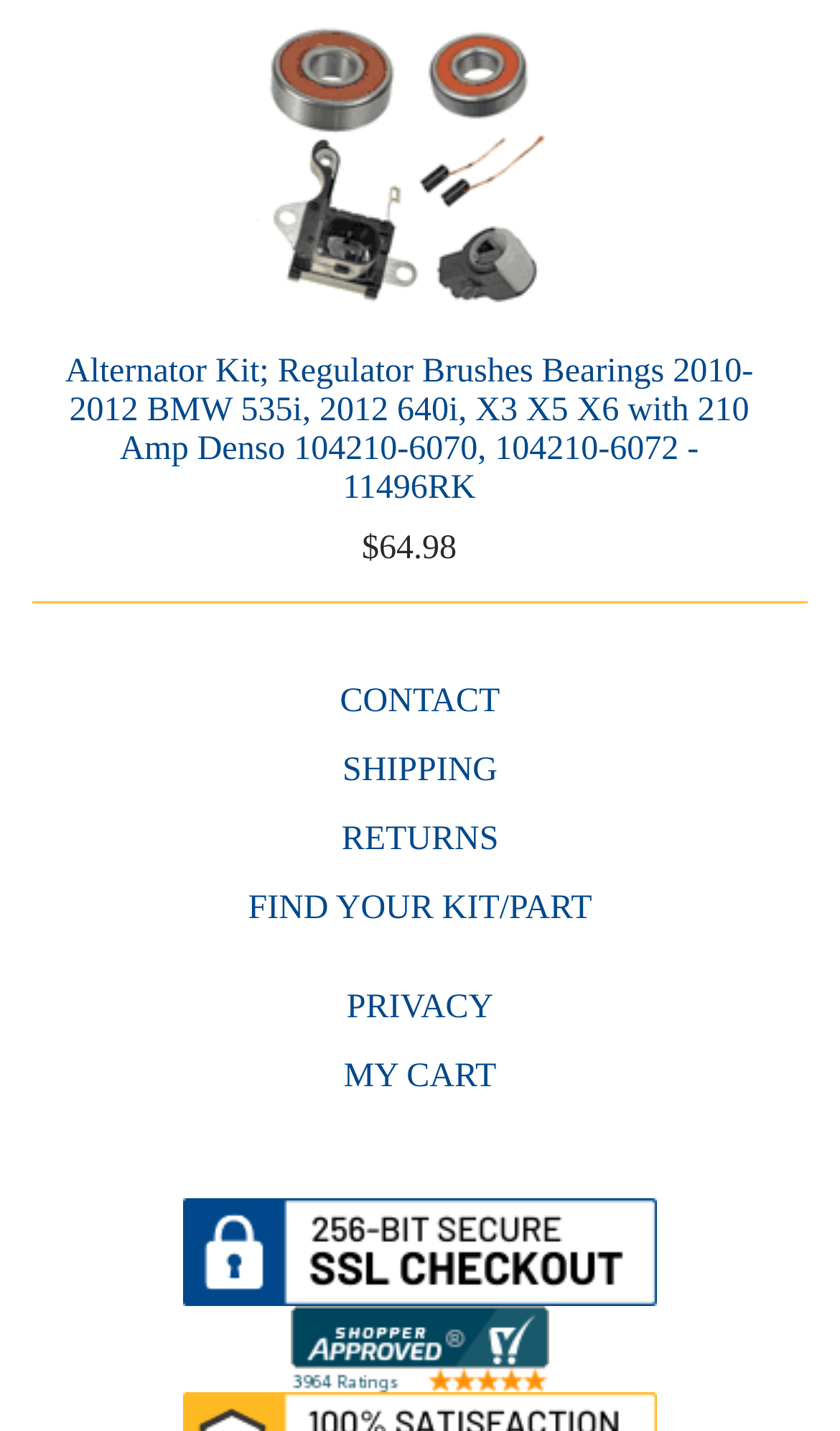What is the price of the alternator kit?
Provide a detailed and extensive answer to the question.

The price of the alternator kit is found in the StaticText element with bounding box coordinates [0.431, 0.37, 0.544, 0.396], which displays the text '$64.98'.